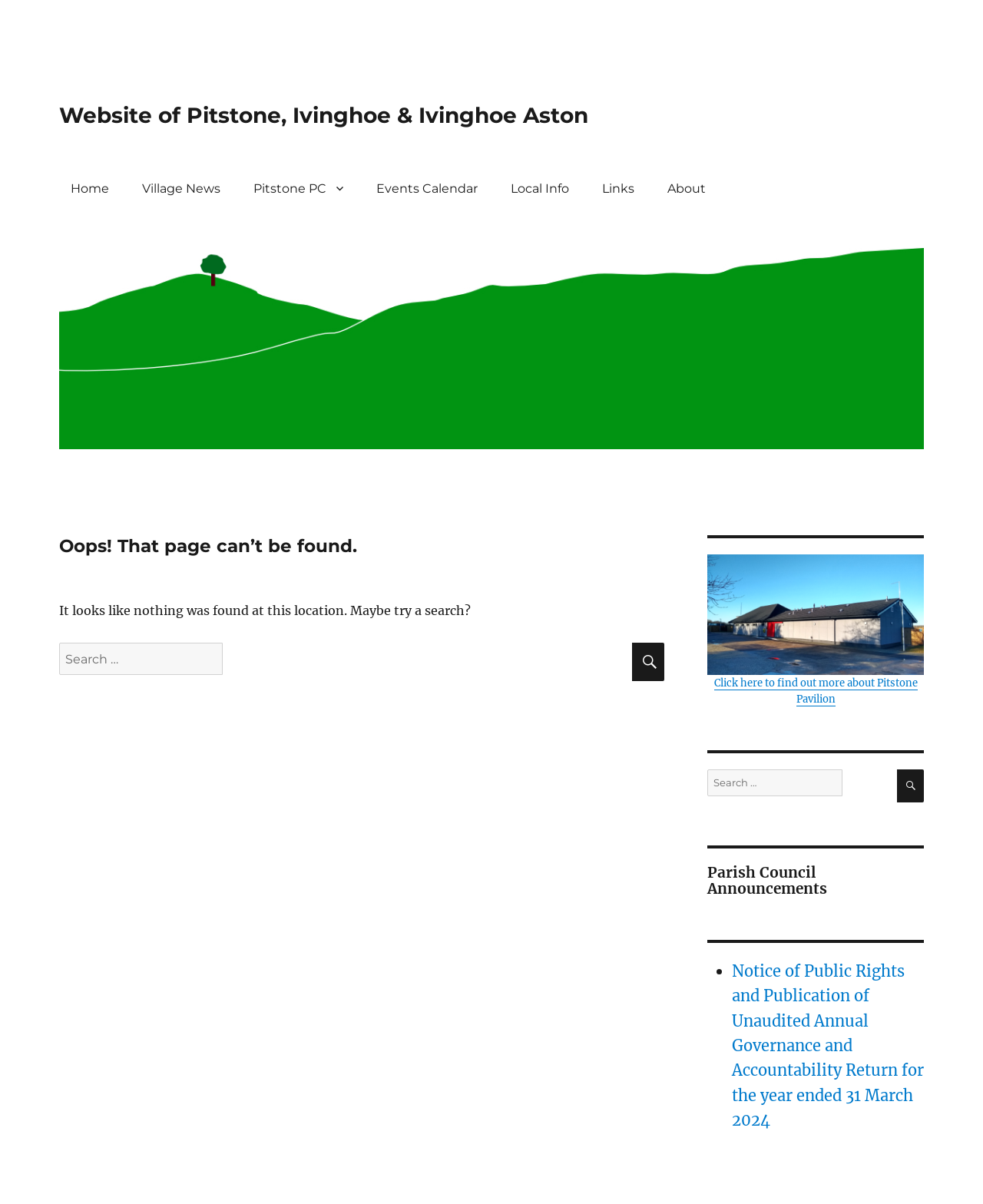Provide the bounding box coordinates of the area you need to click to execute the following instruction: "View Notice of Public Rights".

[0.744, 0.799, 0.94, 0.938]